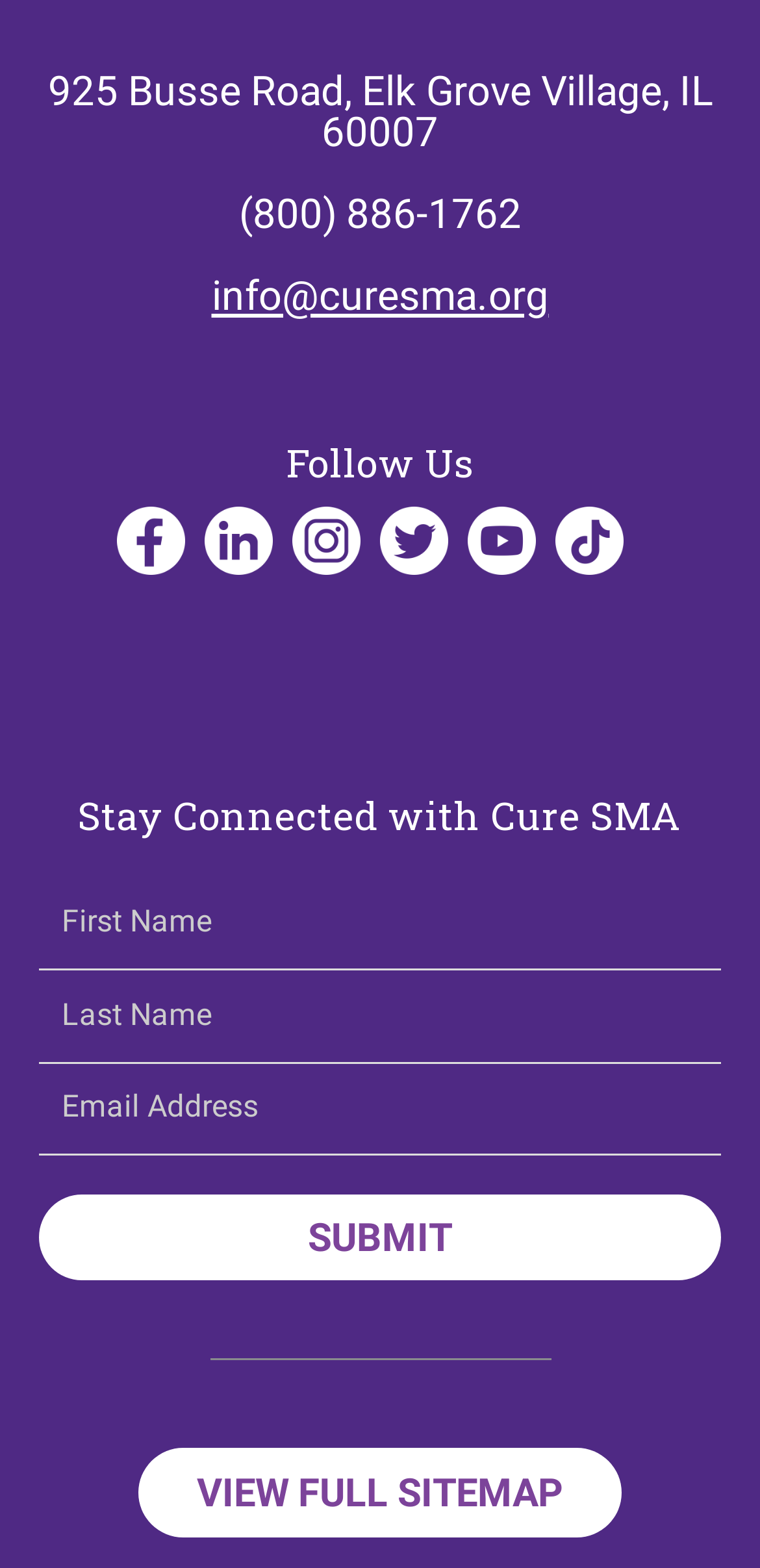Respond with a single word or phrase:
What is the address of Cure SMA?

925 Busse Road, Elk Grove Village, IL 60007